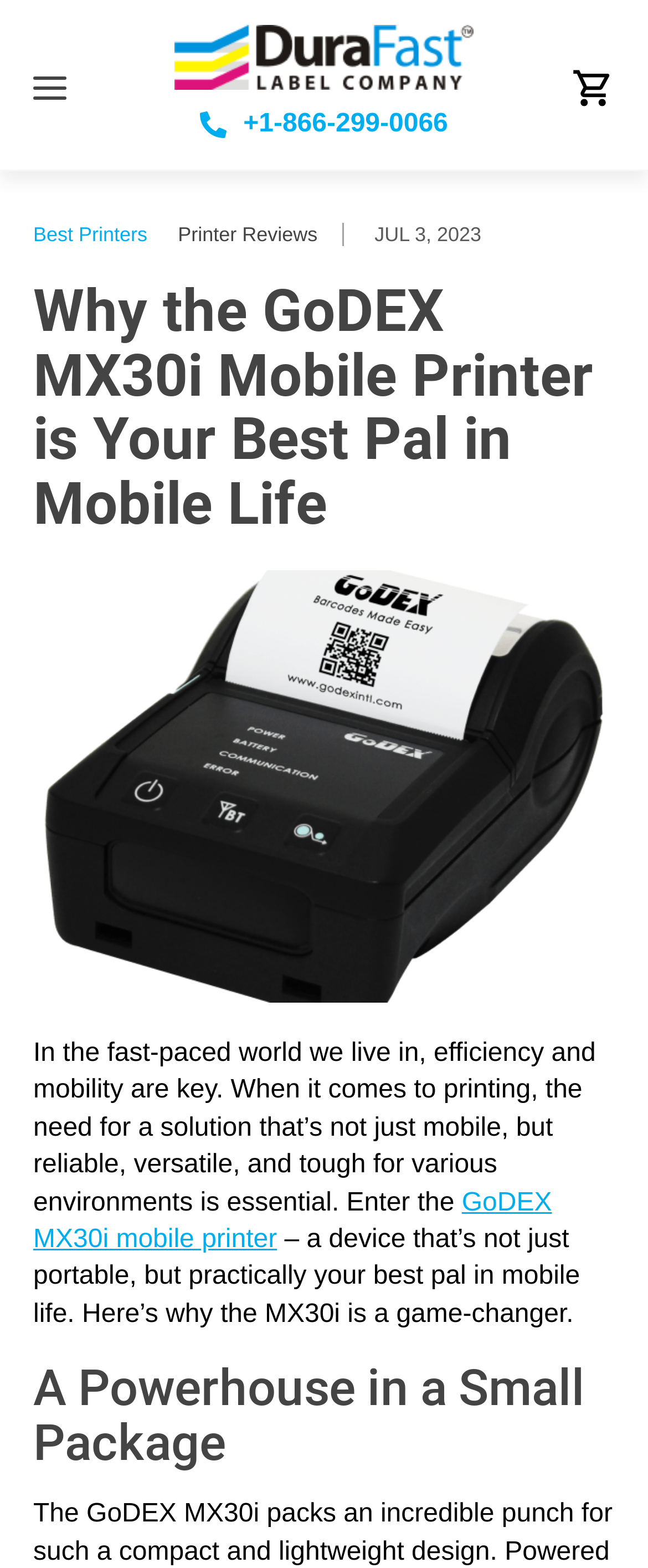Based on the provided description, "GoDEX MX30i mobile printer", find the bounding box of the corresponding UI element in the screenshot.

[0.051, 0.758, 0.852, 0.8]